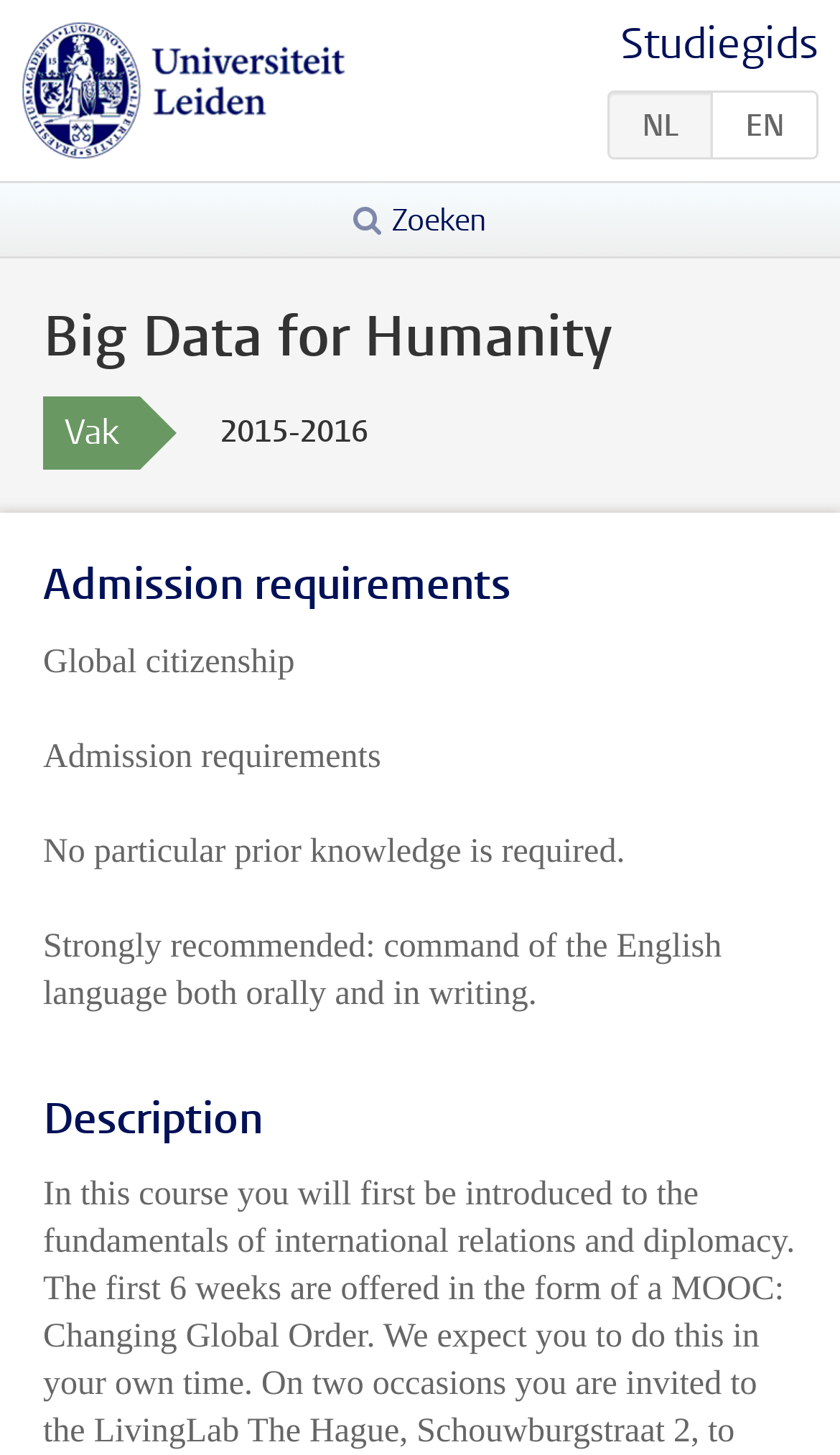Utilize the information from the image to answer the question in detail:
What is the recommended prior knowledge for the course?

I determined this by reading the 'Admission requirements' section, which states that 'Strongly recommended: command of the English language both orally and in writing.'